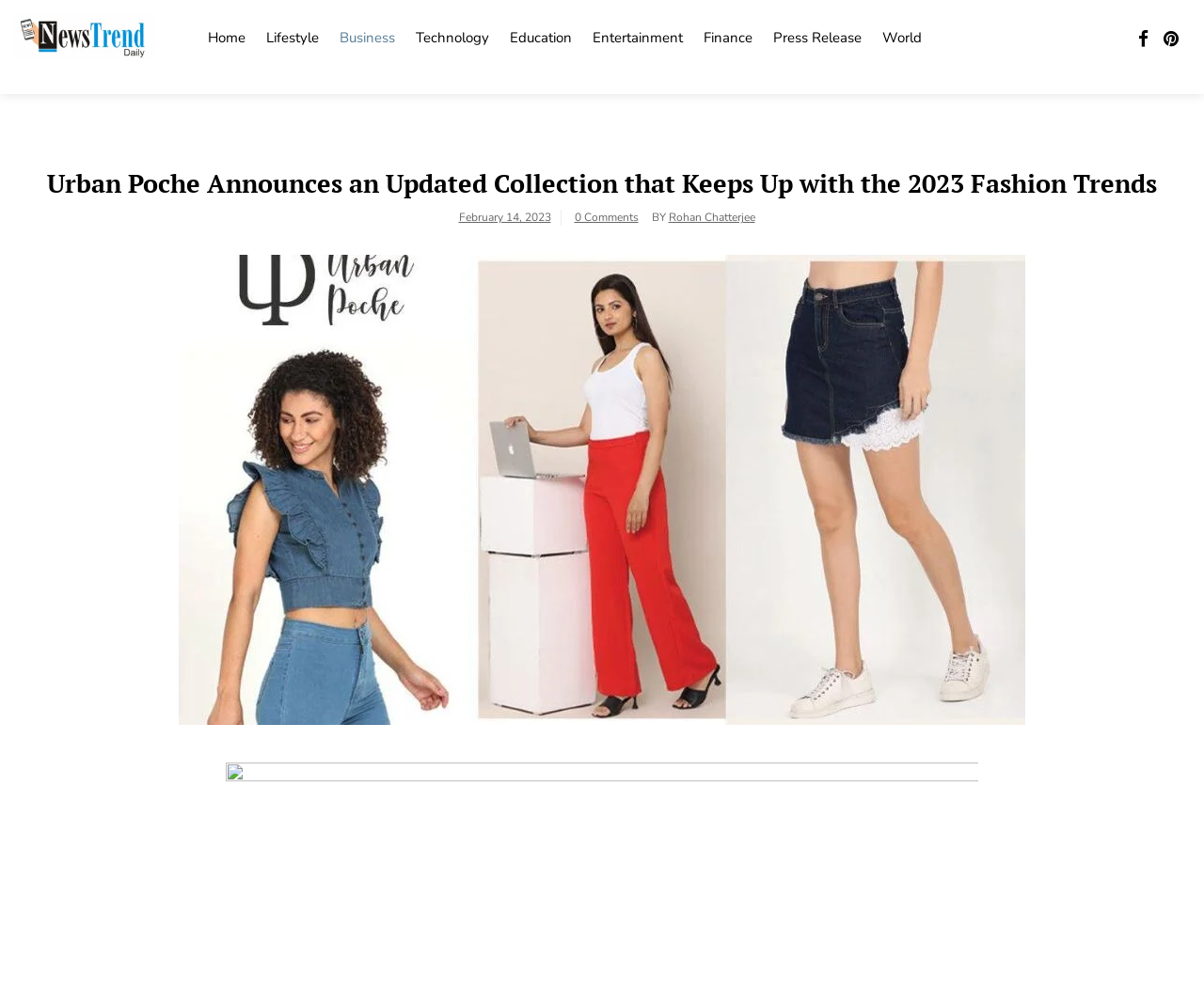Please specify the bounding box coordinates of the region to click in order to perform the following instruction: "view Lifestyle news".

[0.212, 0.009, 0.273, 0.061]